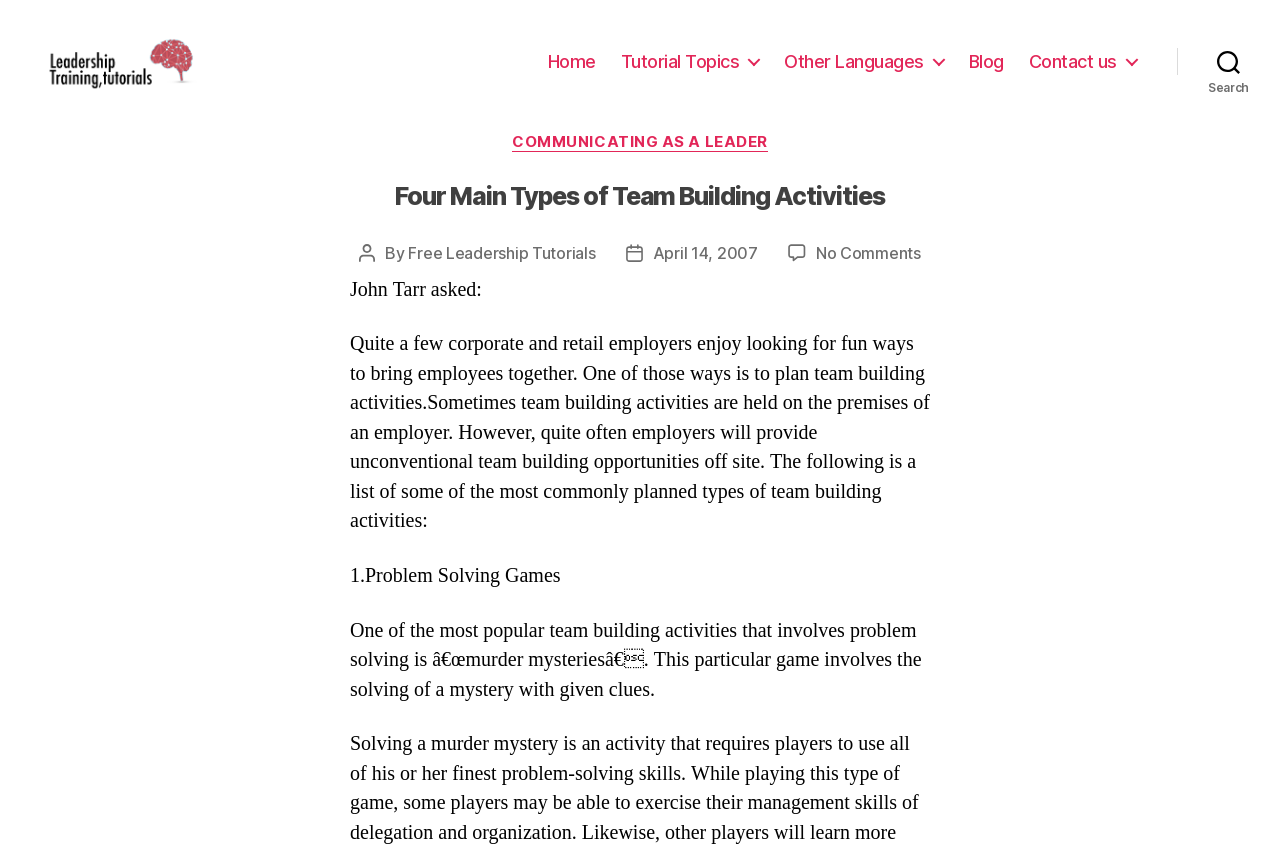Could you find the bounding box coordinates of the clickable area to complete this instruction: "Search for a topic"?

[0.92, 0.048, 1.0, 0.1]